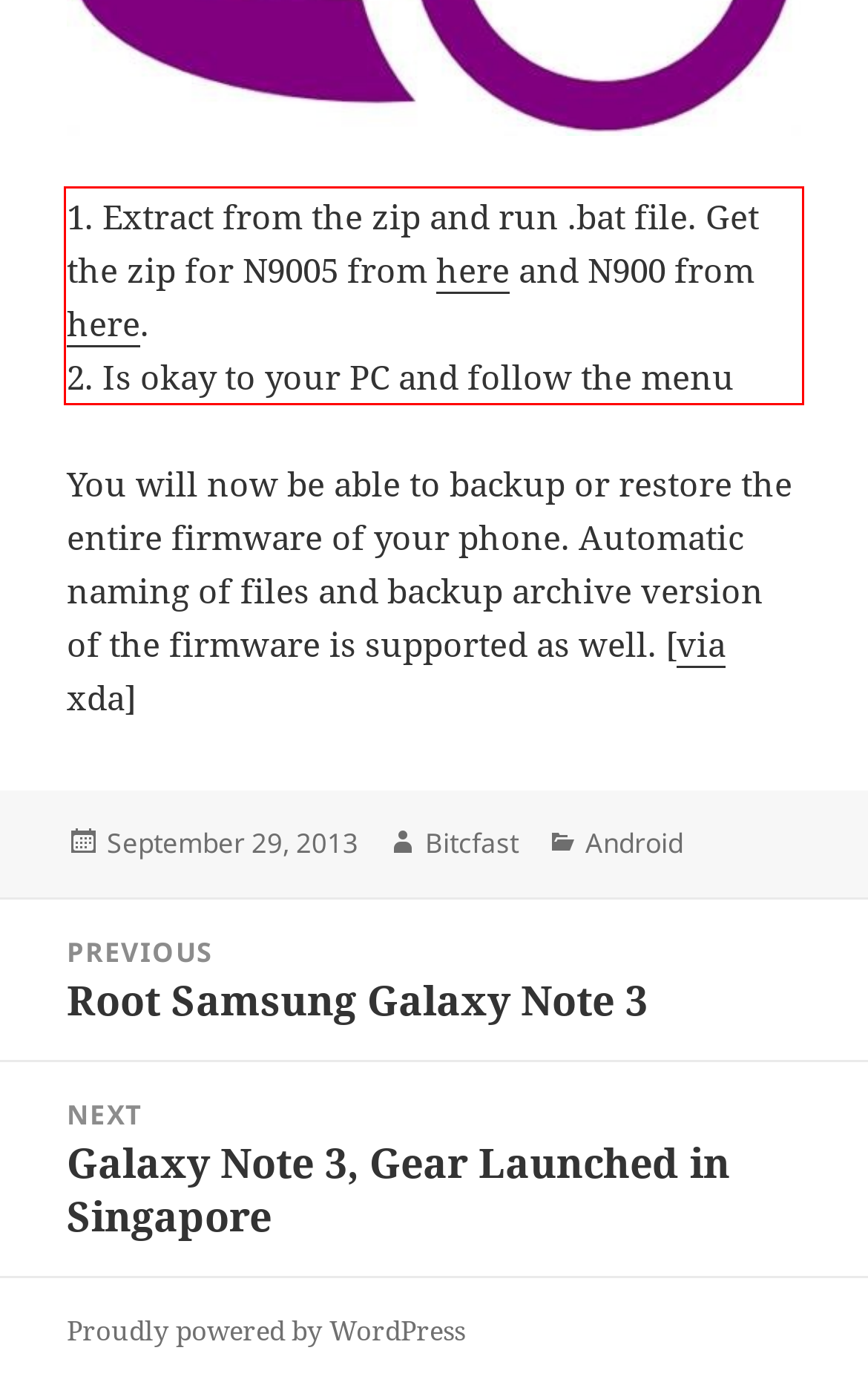Examine the webpage screenshot and use OCR to recognize and output the text within the red bounding box.

1. Extract from the zip and run .bat file. Get the zip for N9005 from here and N900 from here. 2. Is okay to your PC and follow the menu